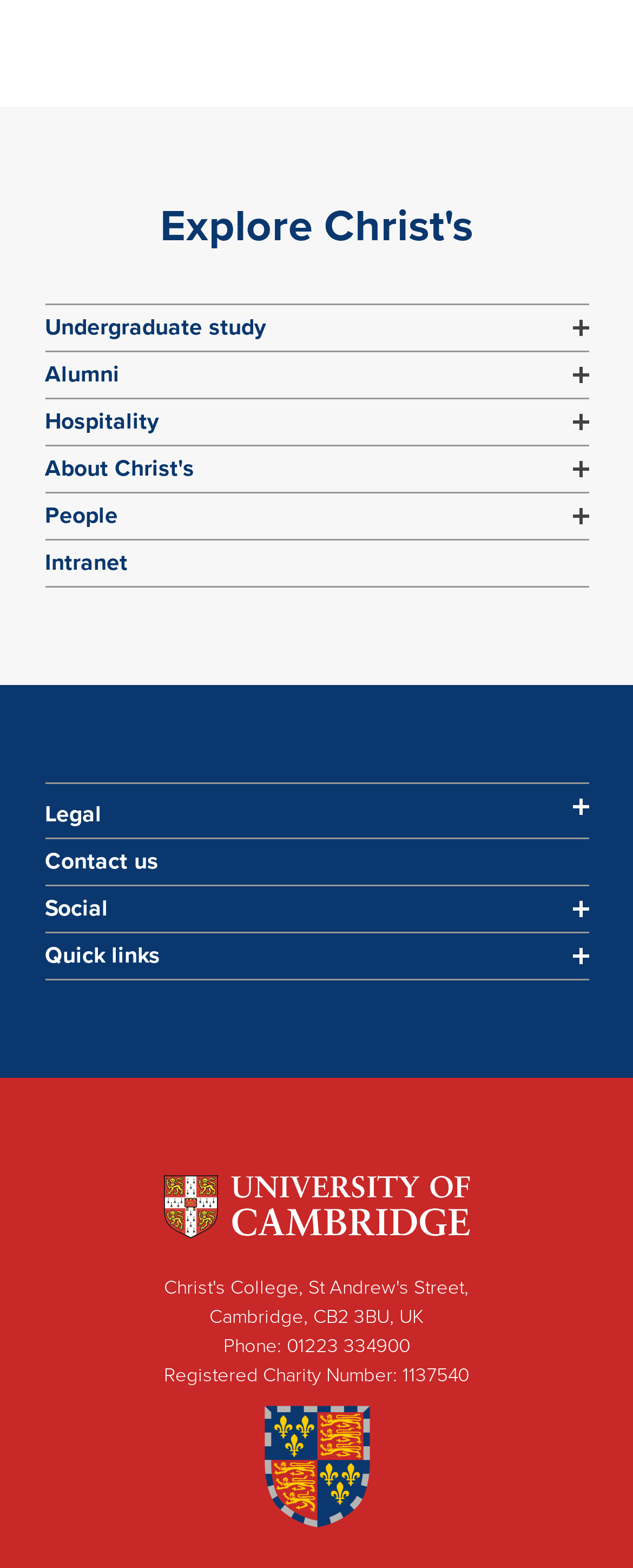Find the bounding box coordinates of the clickable element required to execute the following instruction: "Learn about Christ's College". Provide the coordinates as four float numbers between 0 and 1, i.e., [left, top, right, bottom].

[0.071, 0.13, 0.929, 0.158]